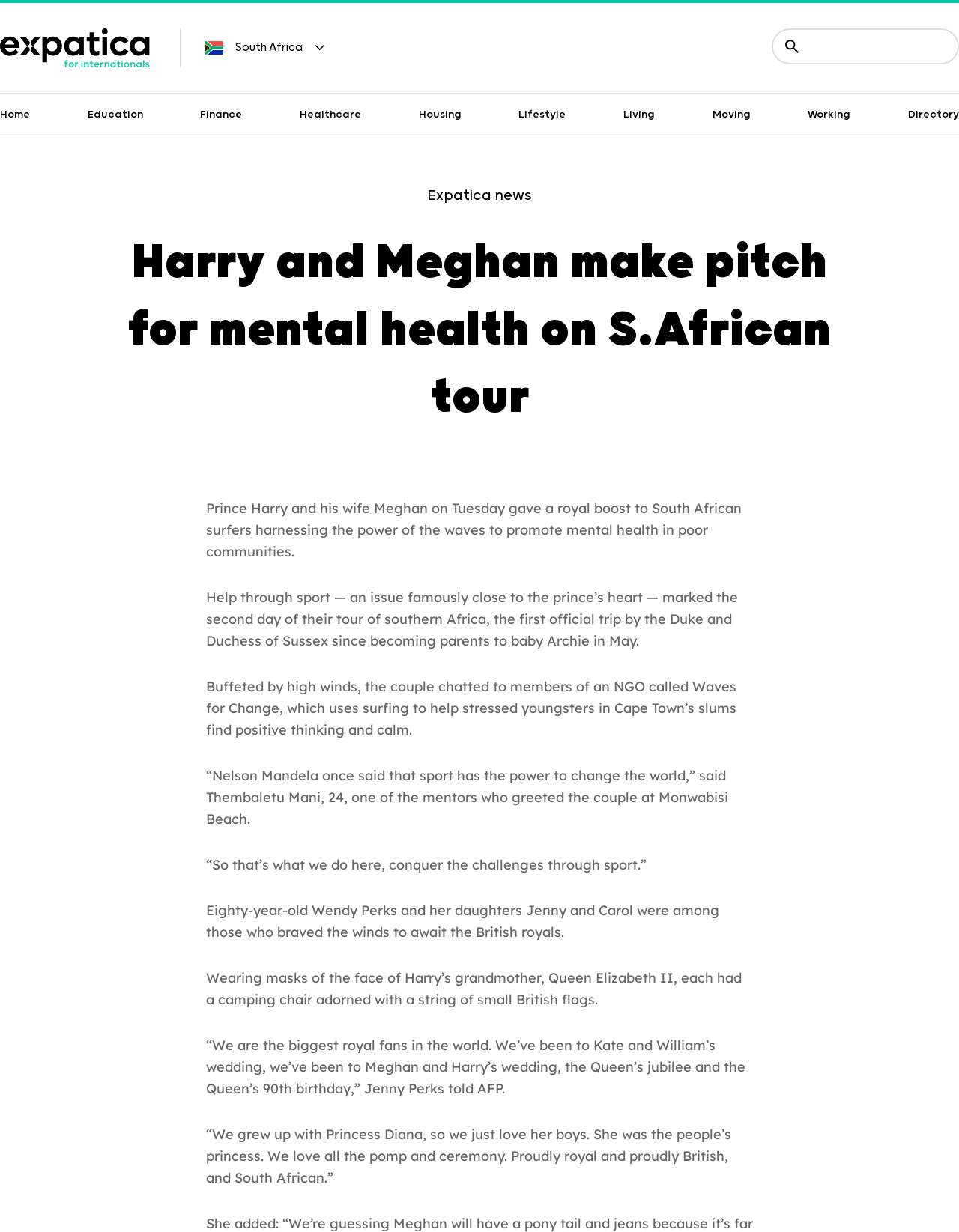Respond with a single word or phrase for the following question: 
What is the name of the organization that uses surfing to help stressed youngsters?

Waves for Change